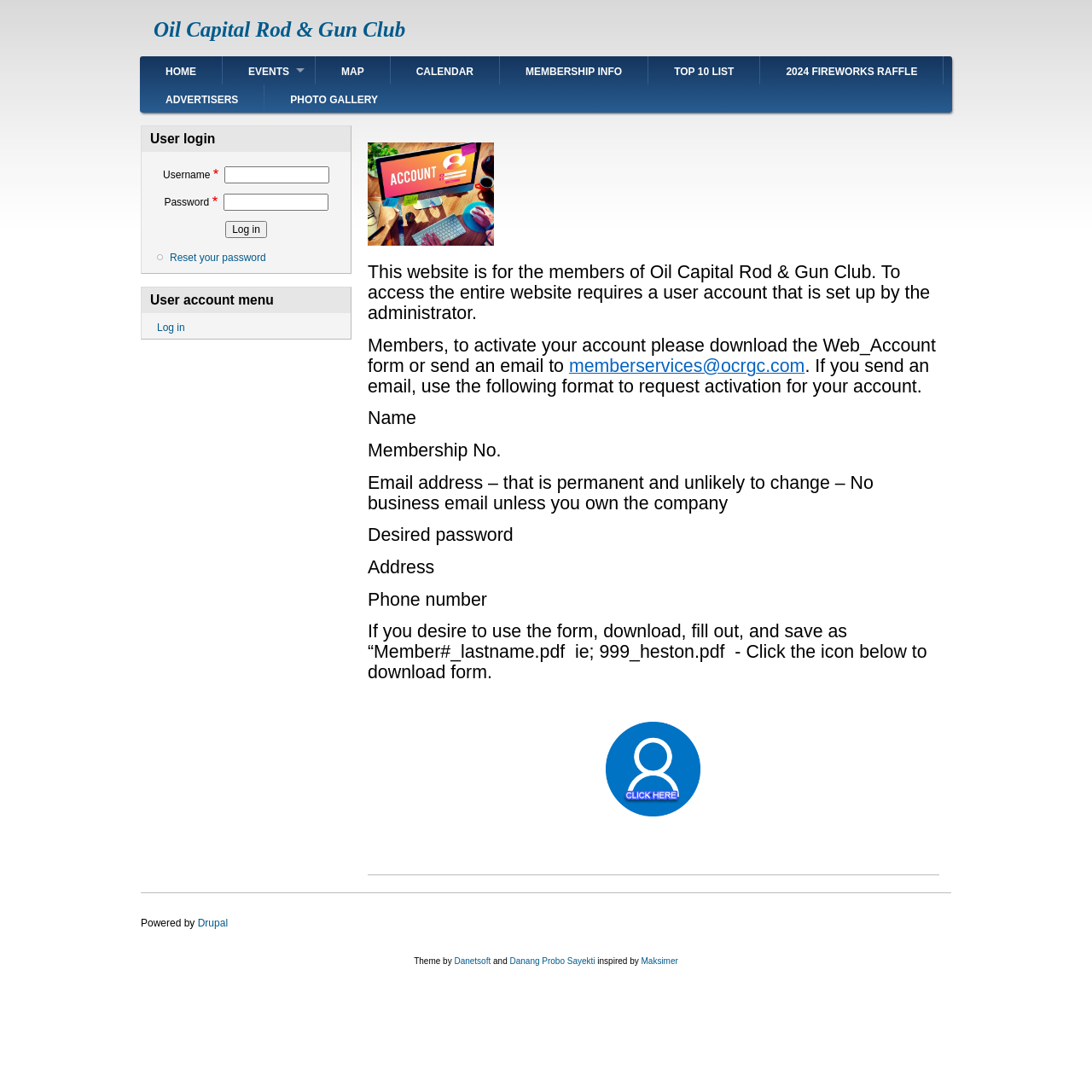Please find the bounding box coordinates of the section that needs to be clicked to achieve this instruction: "Reset your password".

[0.155, 0.23, 0.244, 0.241]